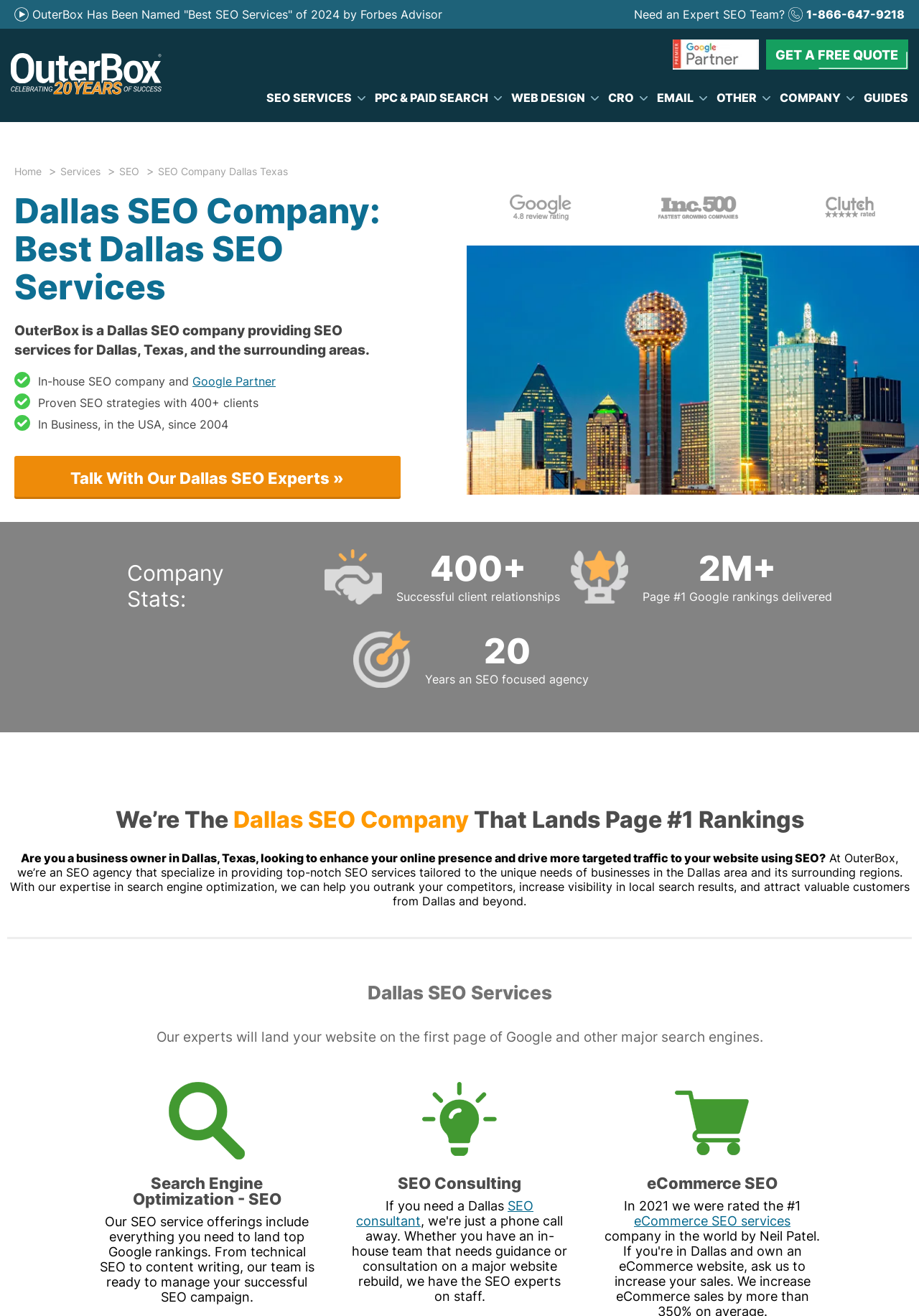What services does the company provide?
Provide a fully detailed and comprehensive answer to the question.

I found the services provided by the company by looking at the various headings and links on the webpage, such as 'SEO SERVICES', 'PPC & PAID SEARCH', 'WEB DESIGN', etc. which indicate that the company provides SEO services and other related services.